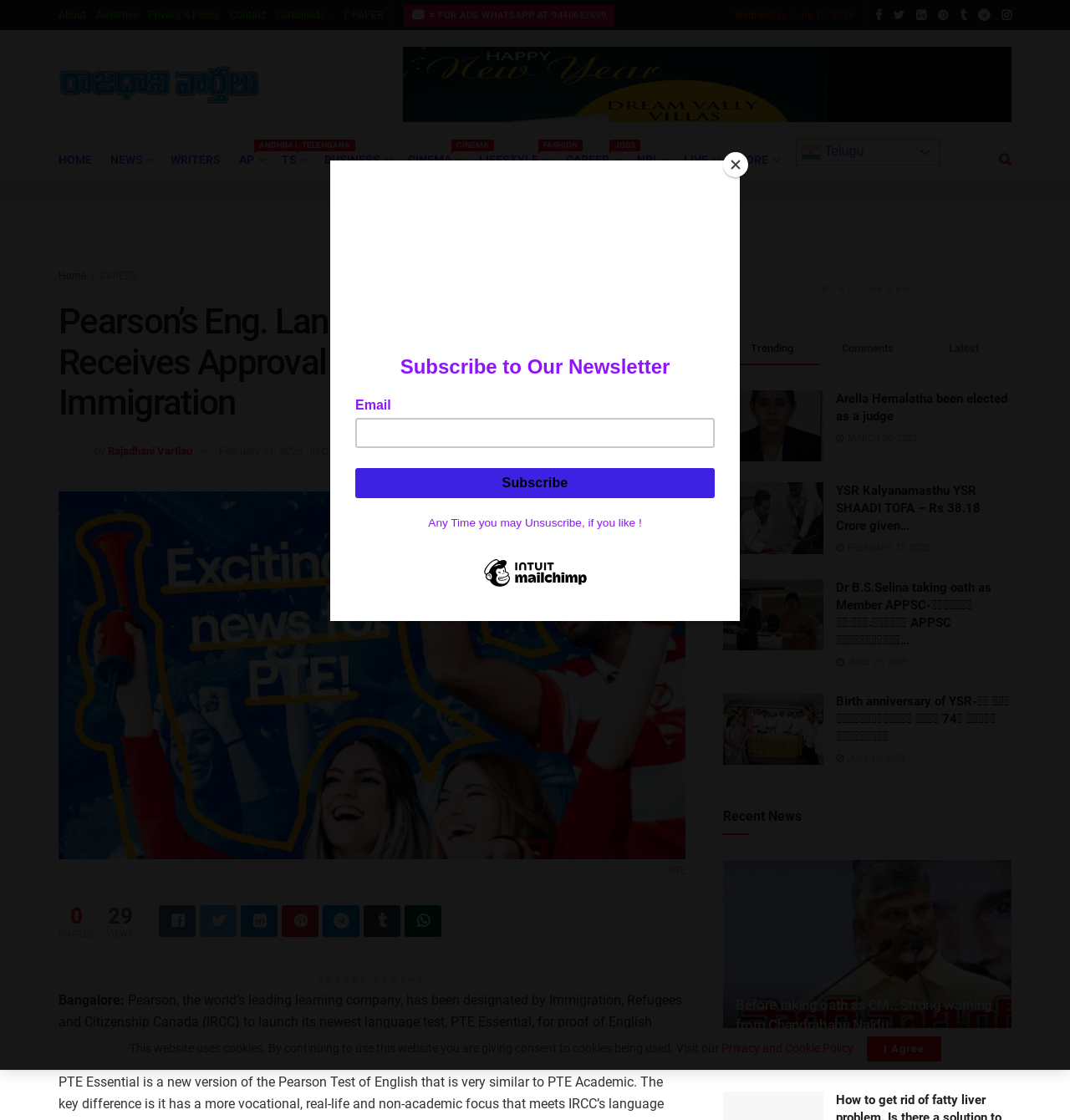Determine the bounding box coordinates of the section I need to click to execute the following instruction: "Check the trending news". Provide the coordinates as four float numbers between 0 and 1, i.e., [left, top, right, bottom].

[0.701, 0.305, 0.741, 0.316]